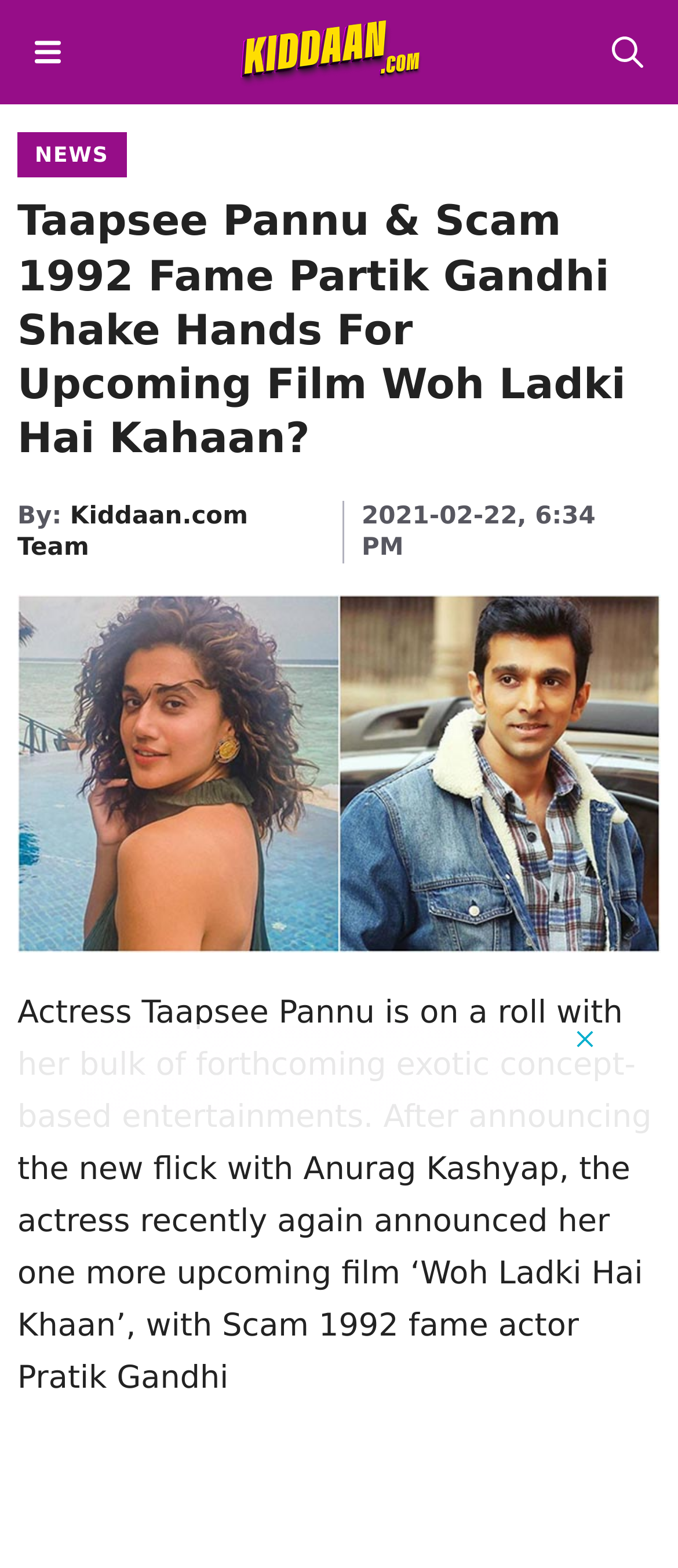Locate and extract the text of the main heading on the webpage.

Taapsee Pannu & Scam 1992 Fame Partik Gandhi Shake Hands For Upcoming Film Woh Ladki Hai Kahaan?